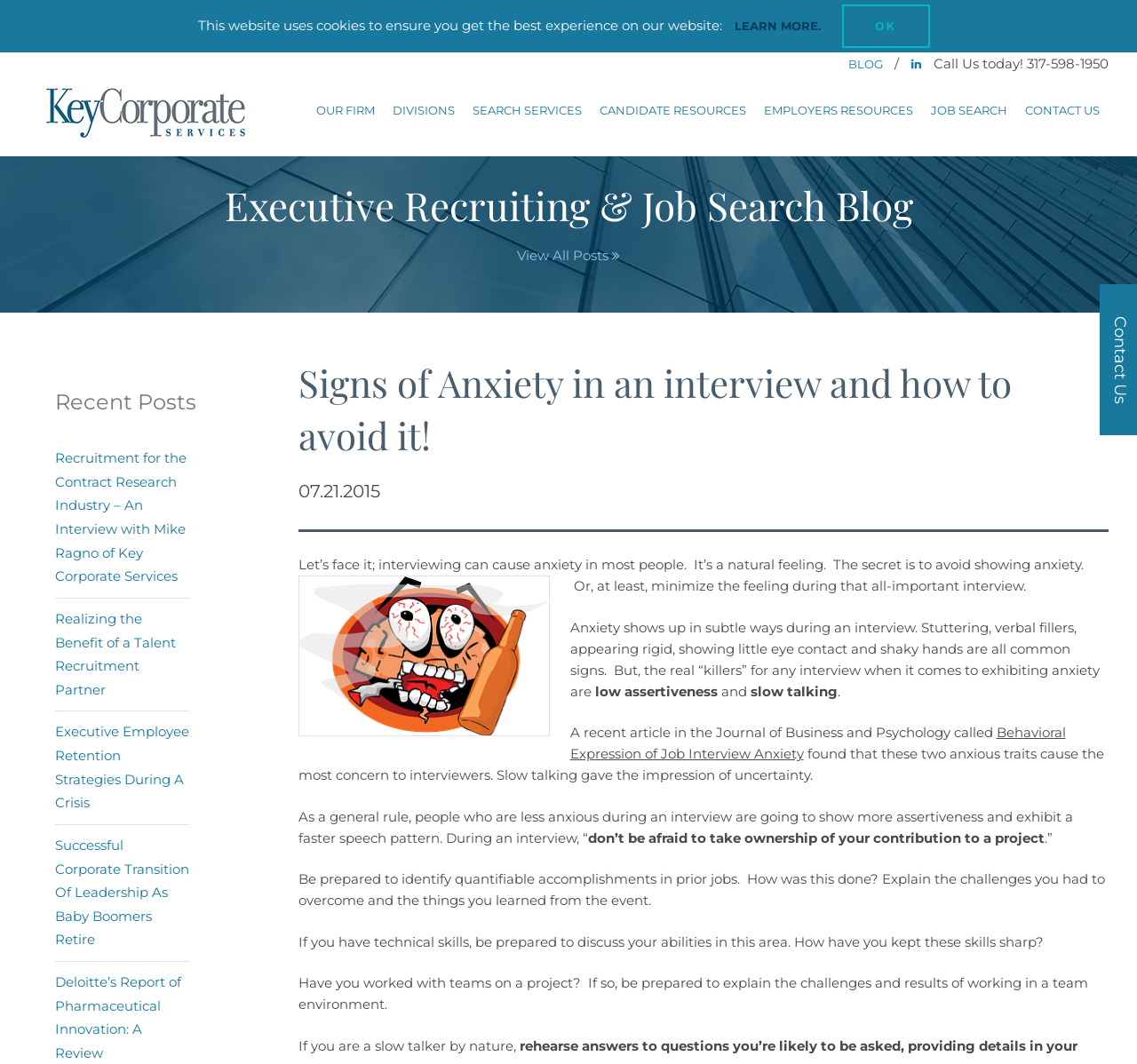Please specify the bounding box coordinates for the clickable region that will help you carry out the instruction: "View all posts".

[0.455, 0.232, 0.545, 0.248]